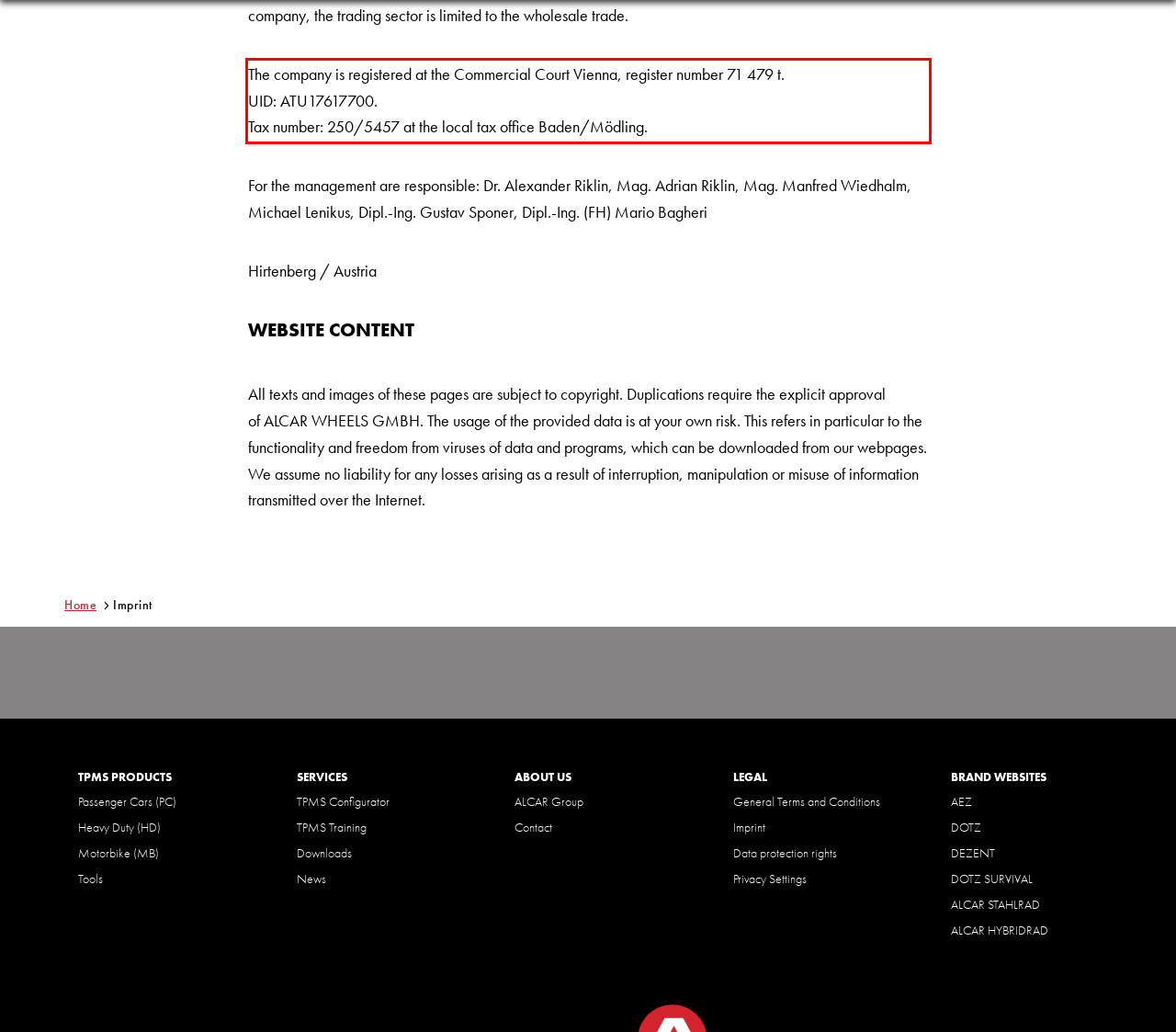Given a screenshot of a webpage with a red bounding box, please identify and retrieve the text inside the red rectangle.

The company is registered at the Commercial Court Vienna, register number 71 479 t. UID: ATU17617700. Tax number: 250/5457 at the local tax office Baden/Mödling.